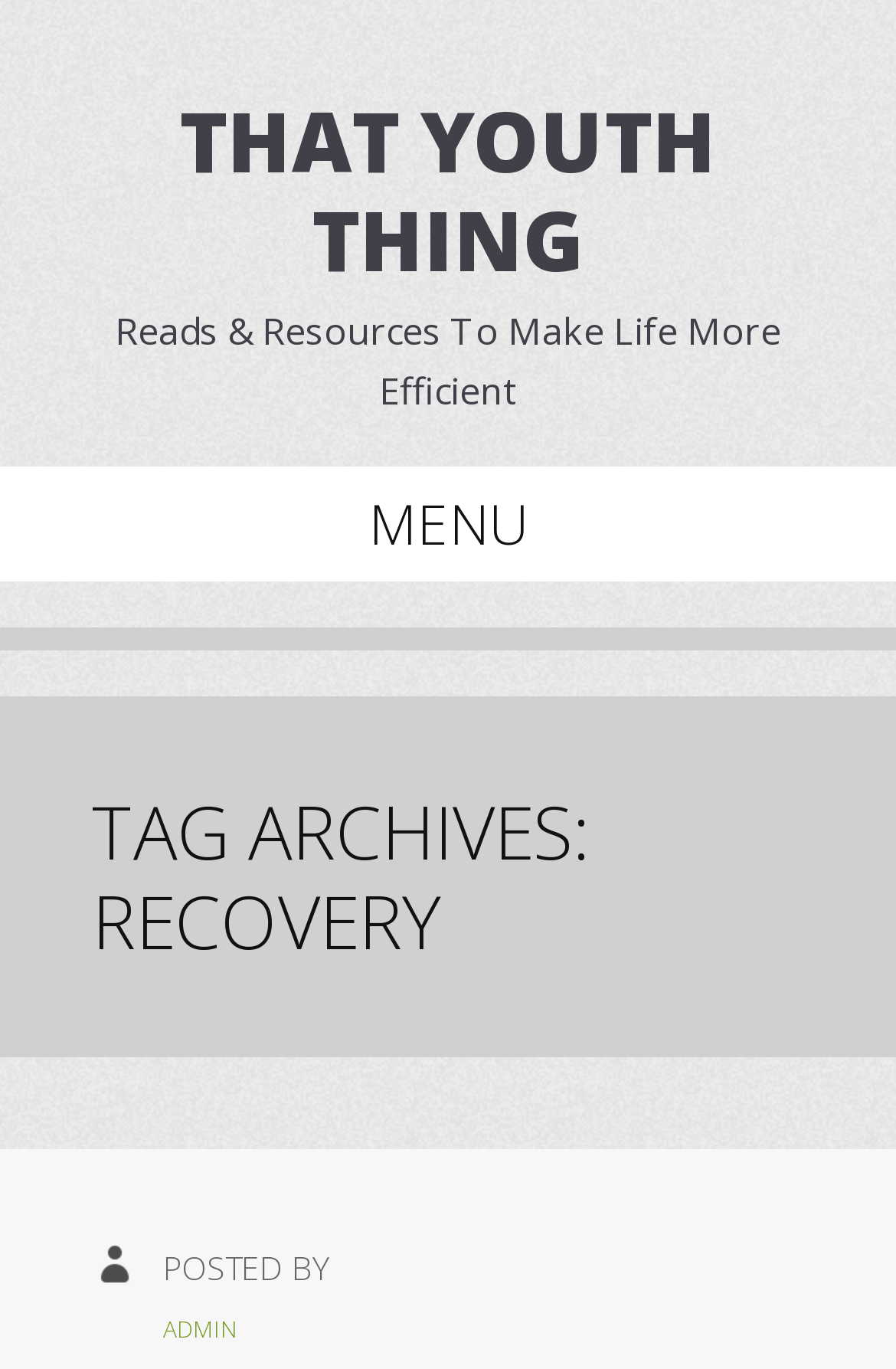What is the name of the website?
Based on the content of the image, thoroughly explain and answer the question.

The root element and the link at the top of the page both display the text 'THAT YOUTH THING', which is likely the name of the website.